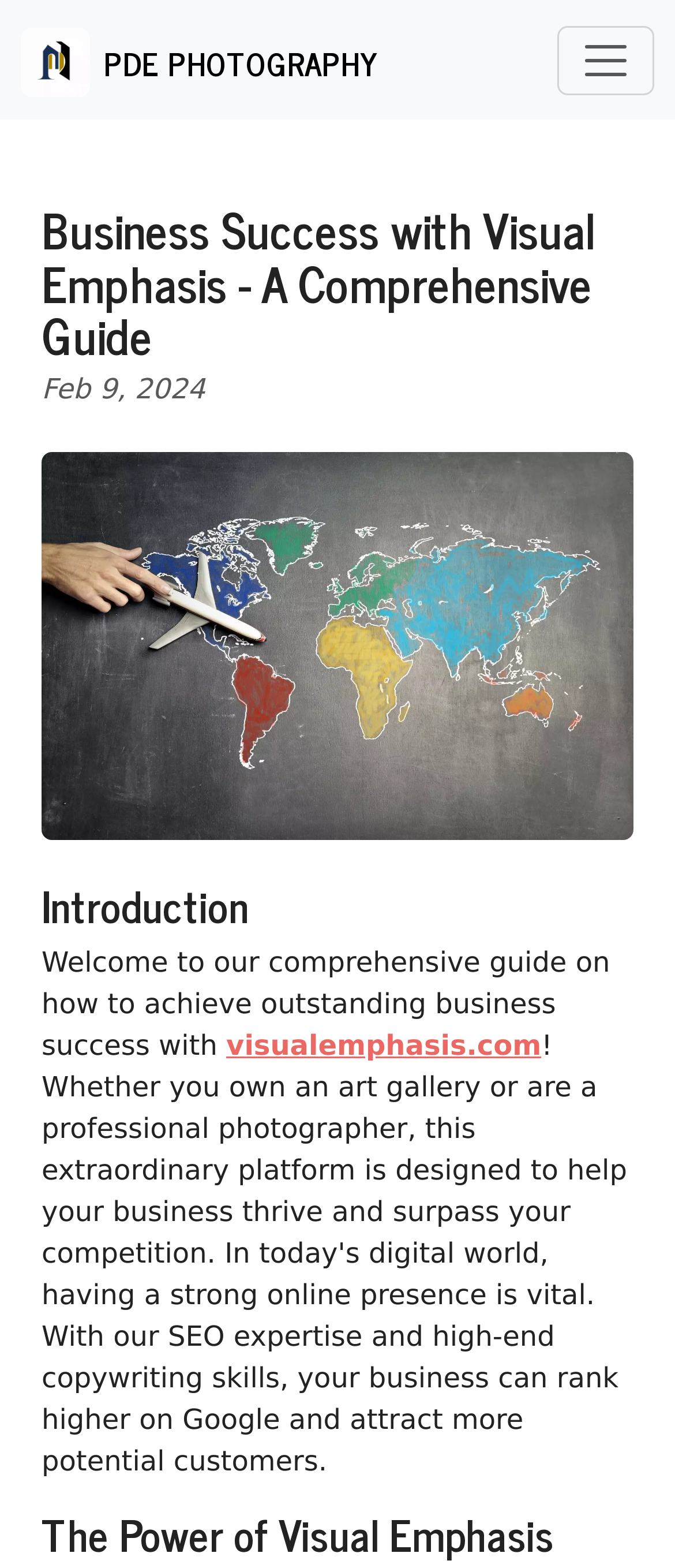Find the bounding box of the UI element described as: "PDE Photography". The bounding box coordinates should be given as four float values between 0 and 1, i.e., [left, top, right, bottom].

[0.031, 0.009, 0.559, 0.067]